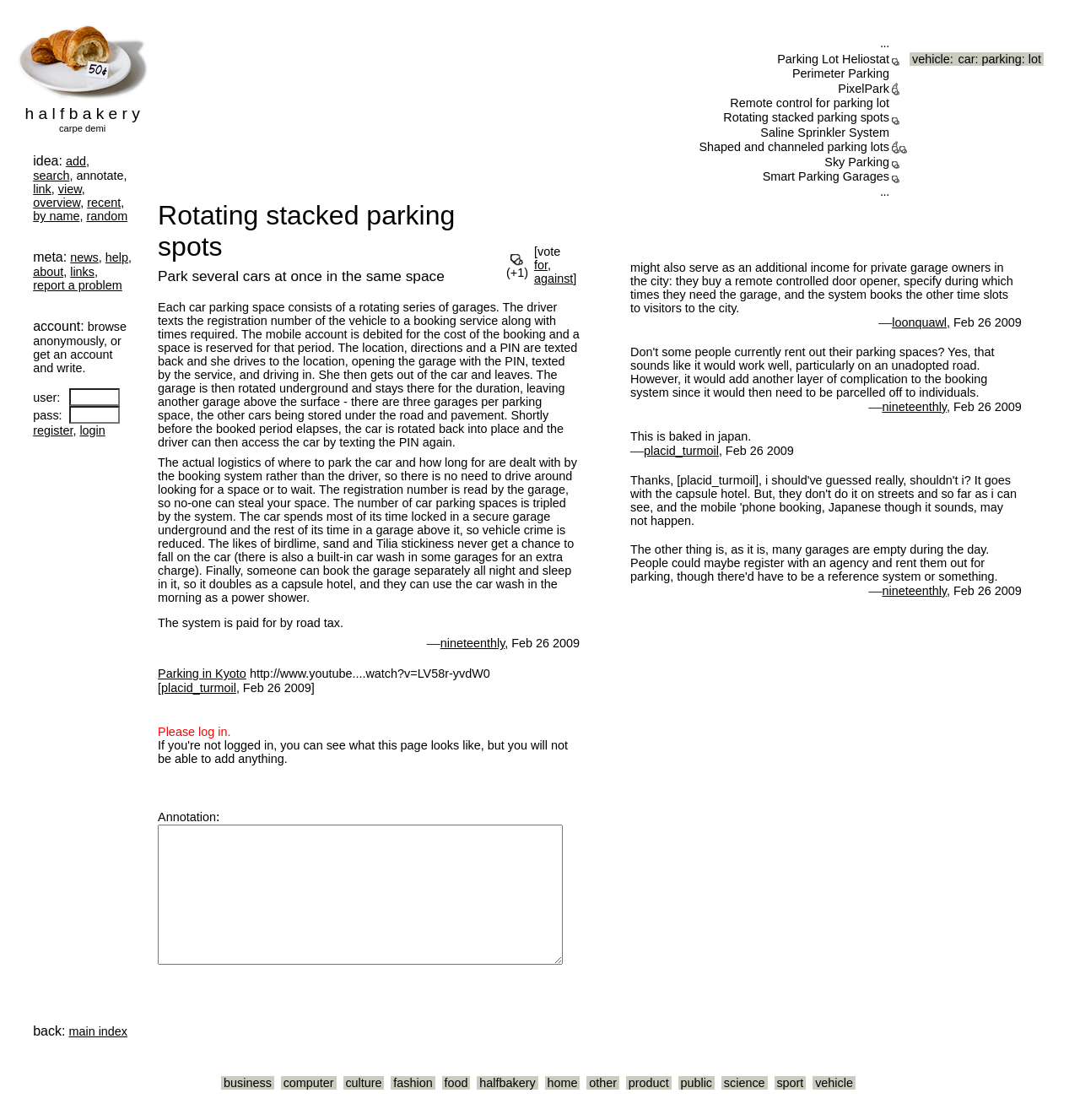Determine the bounding box coordinates for the area you should click to complete the following instruction: "register".

[0.031, 0.378, 0.067, 0.39]